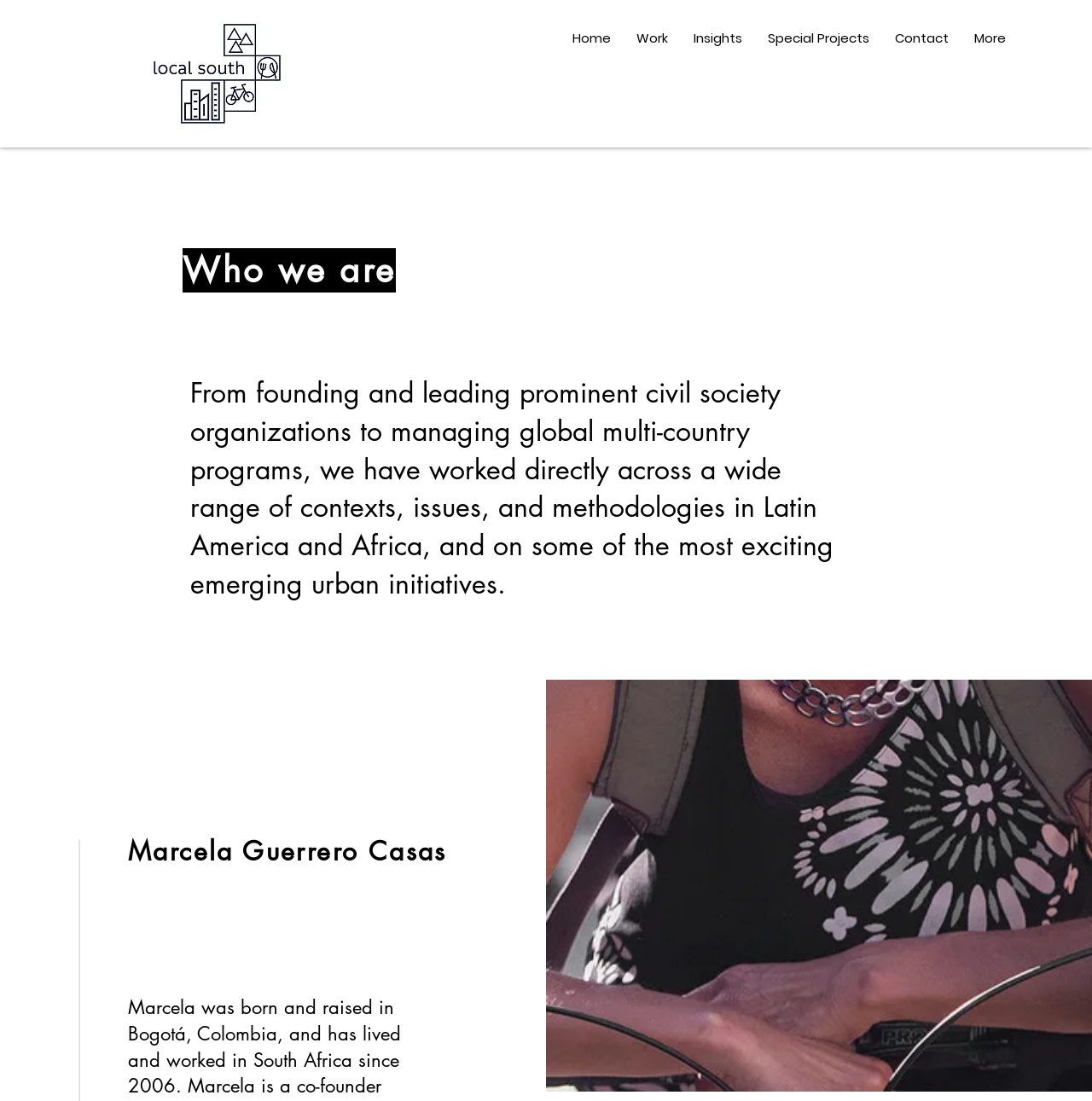Using the image as a reference, answer the following question in as much detail as possible:
How many images are on the webpage?

There are four images on the webpage: 'LocalSouthLogo.jpeg', 'ls_logo-3.jpg', 'Marcela 807.jpeg', and 'IMG_4062_edited_edited_edited.jpg'.